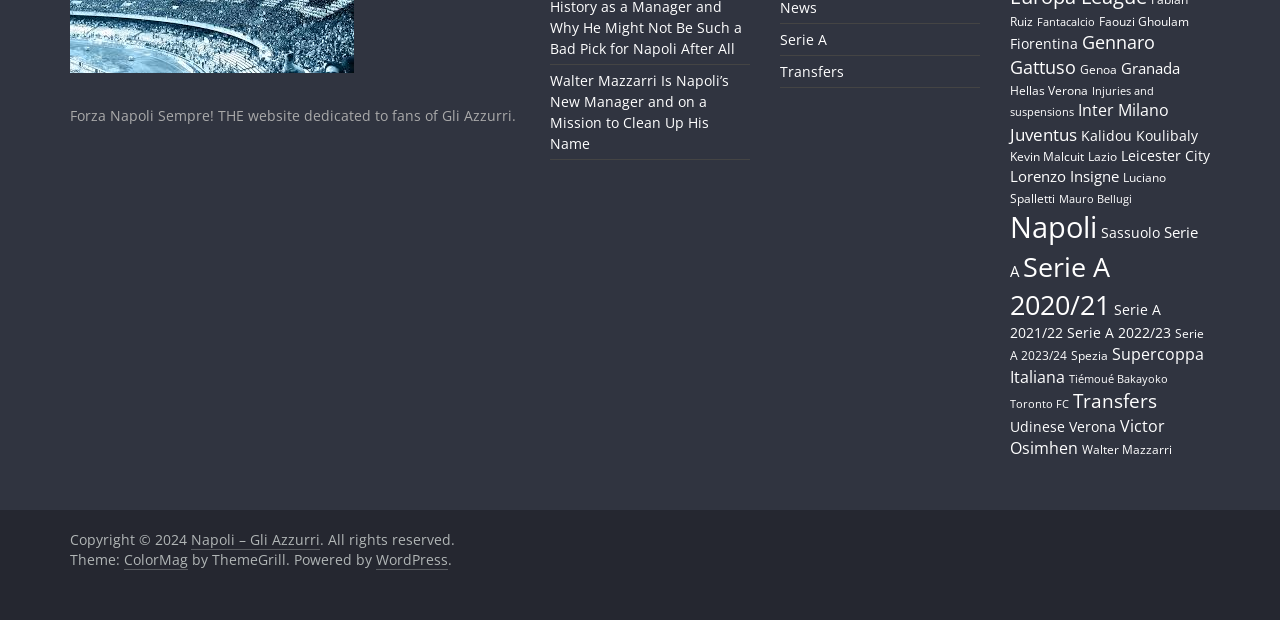Respond with a single word or phrase to the following question:
What is the name of the football team this website is dedicated to?

Napoli